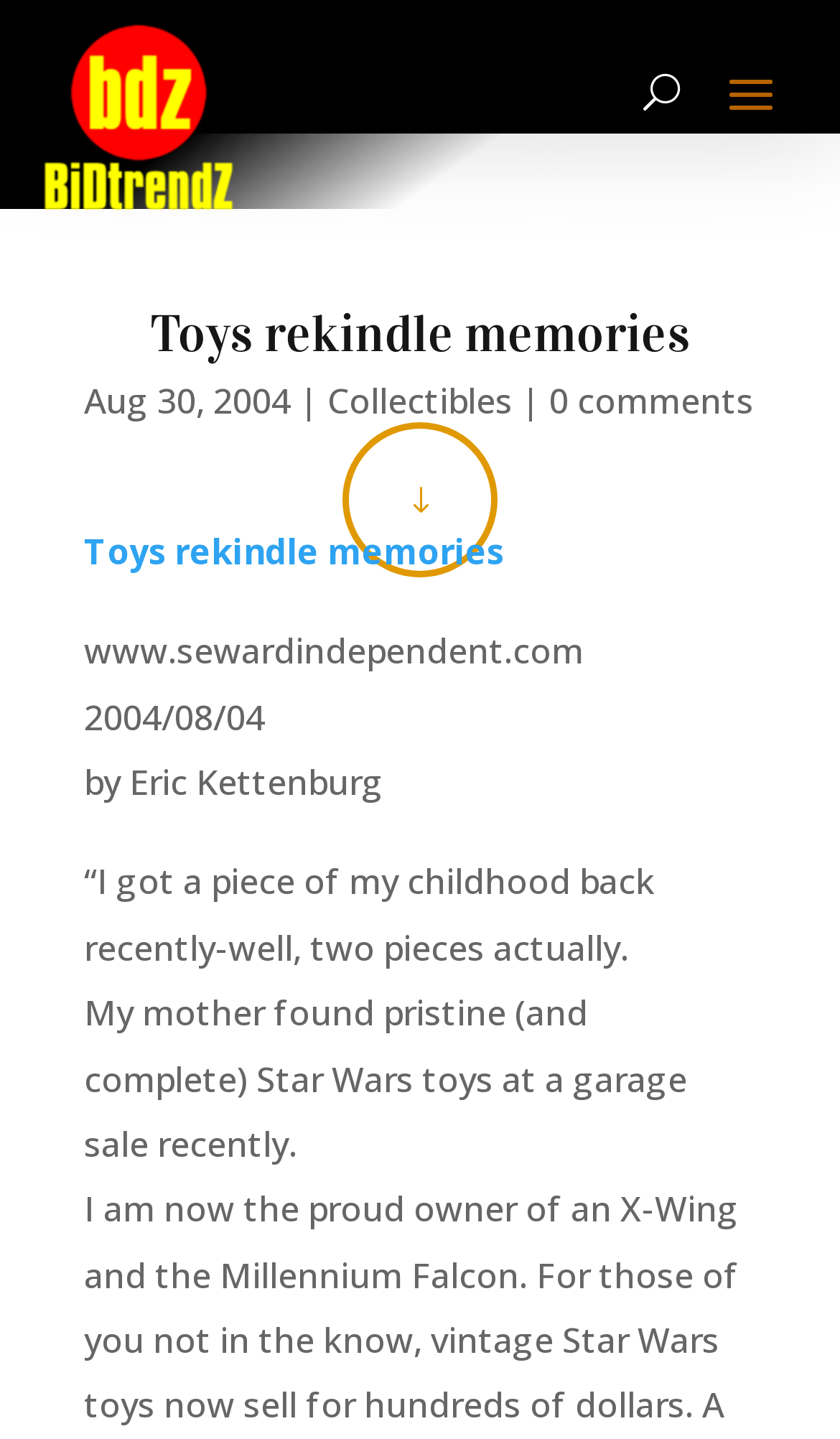What is the date of the article?
Refer to the screenshot and respond with a concise word or phrase.

Aug 30, 2004